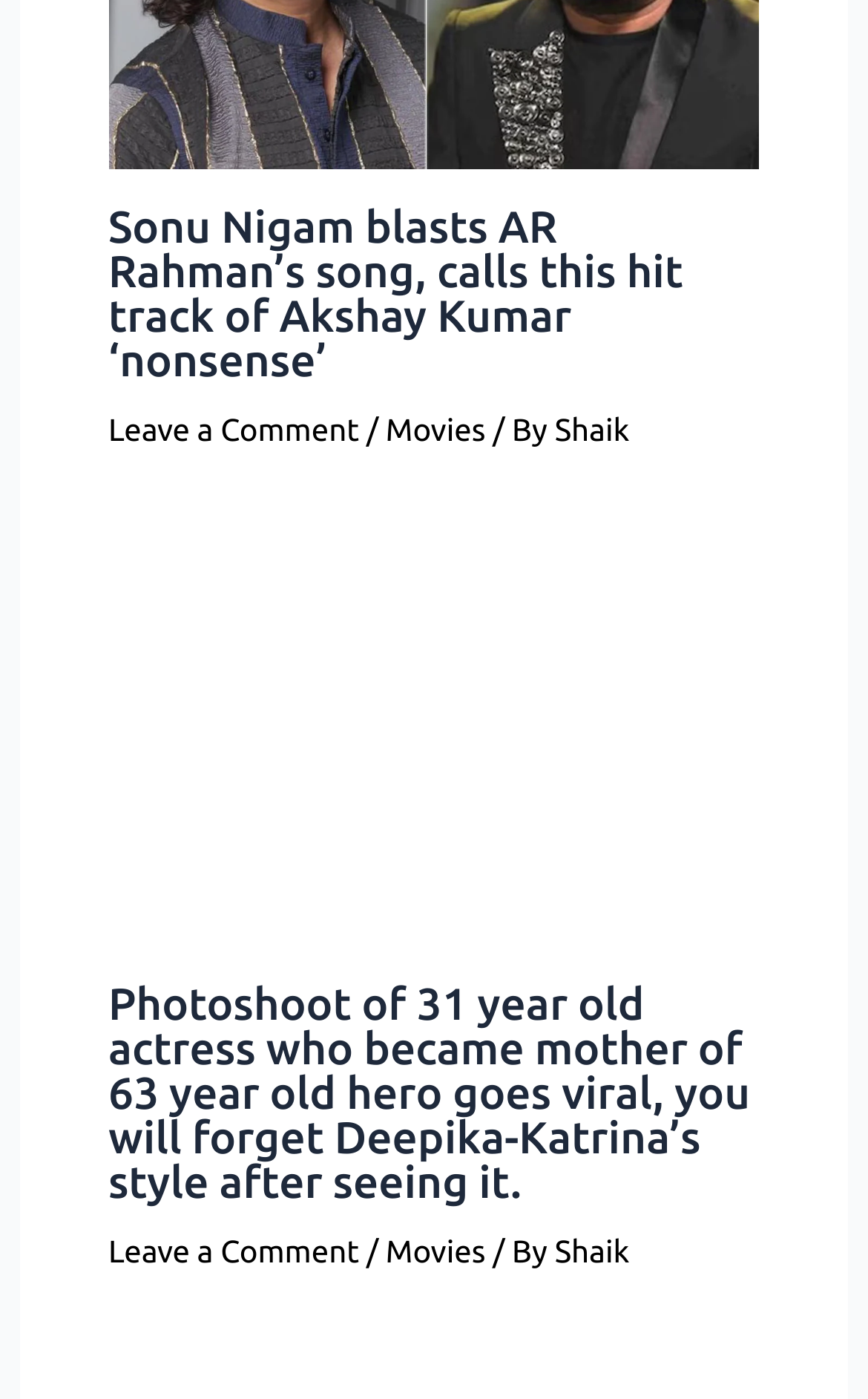Could you locate the bounding box coordinates for the section that should be clicked to accomplish this task: "Go to the Movies category".

[0.444, 0.882, 0.559, 0.908]